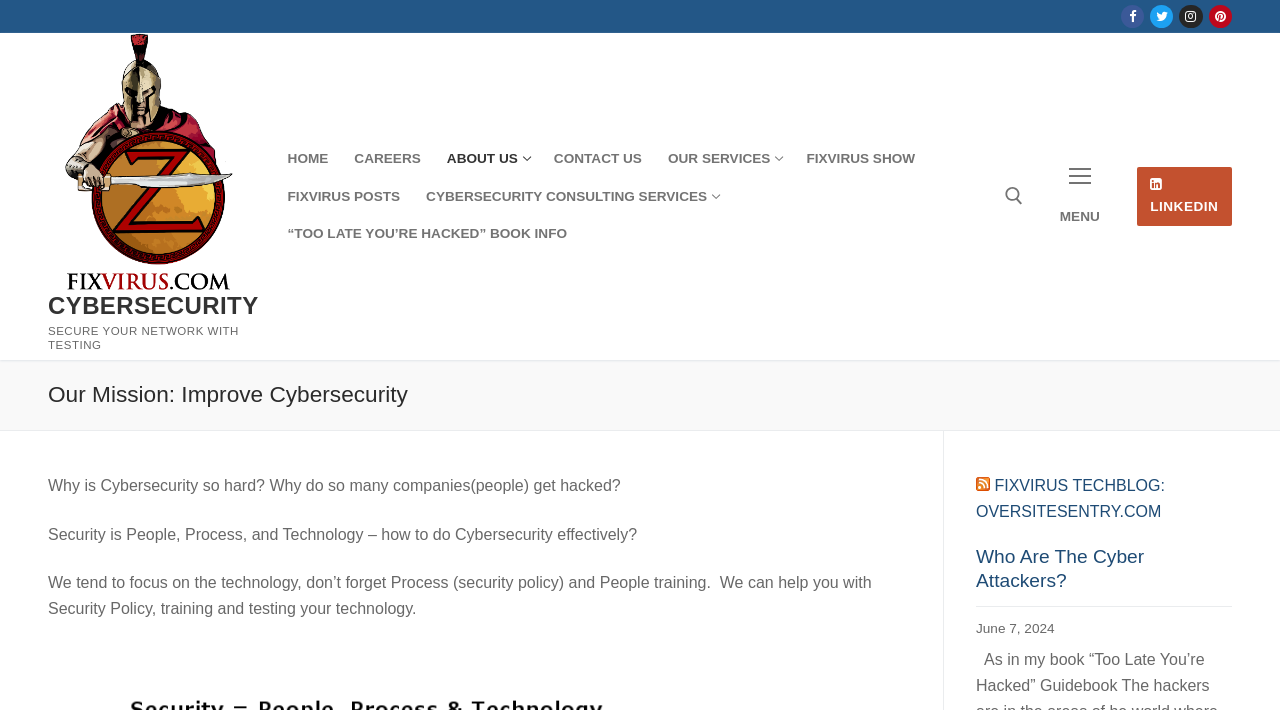What social media platforms are linked on this webpage? Please answer the question using a single word or phrase based on the image.

Facebook, Twitter, Instagram, LinkedIn, Pinterest